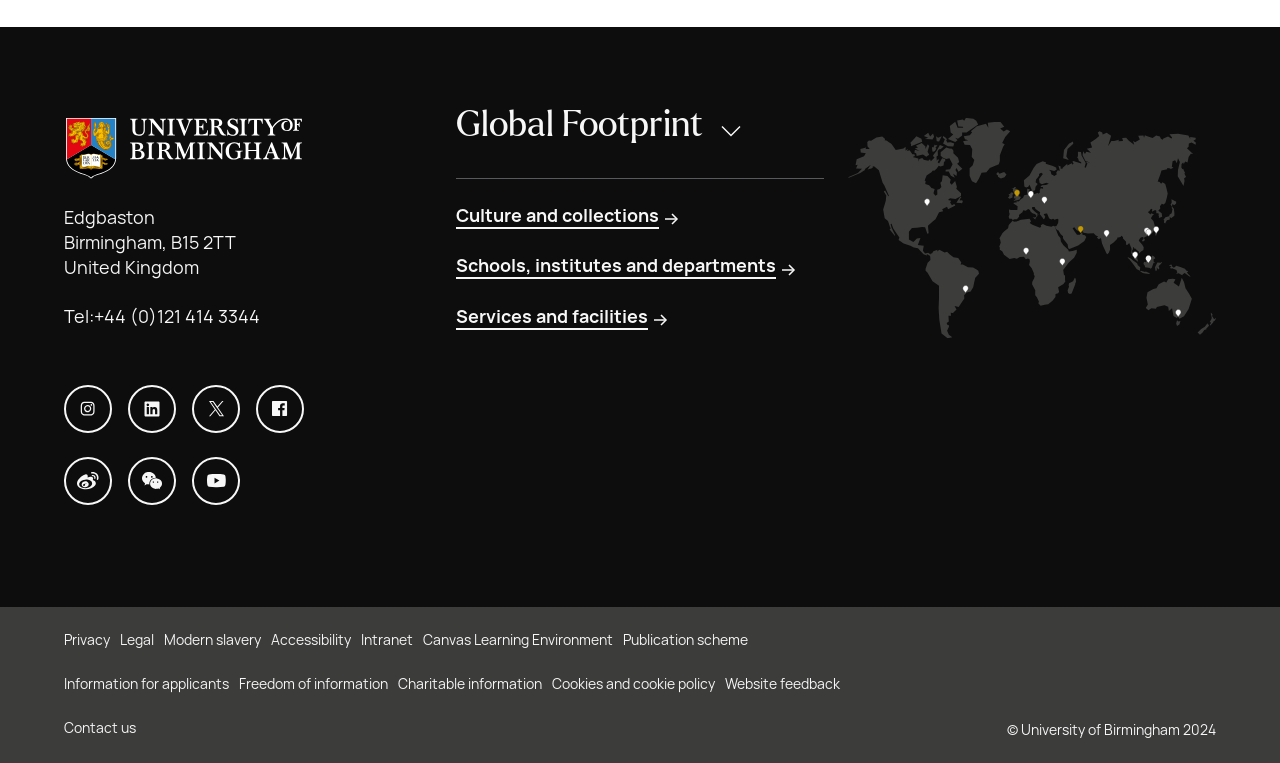Please locate the bounding box coordinates of the element that should be clicked to achieve the given instruction: "Call the university".

[0.073, 0.398, 0.203, 0.434]